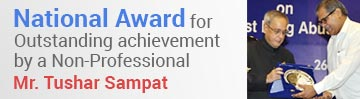Please answer the following question using a single word or phrase: 
What is the nature of Mr. Sampat's contributions?

Outside professional domains